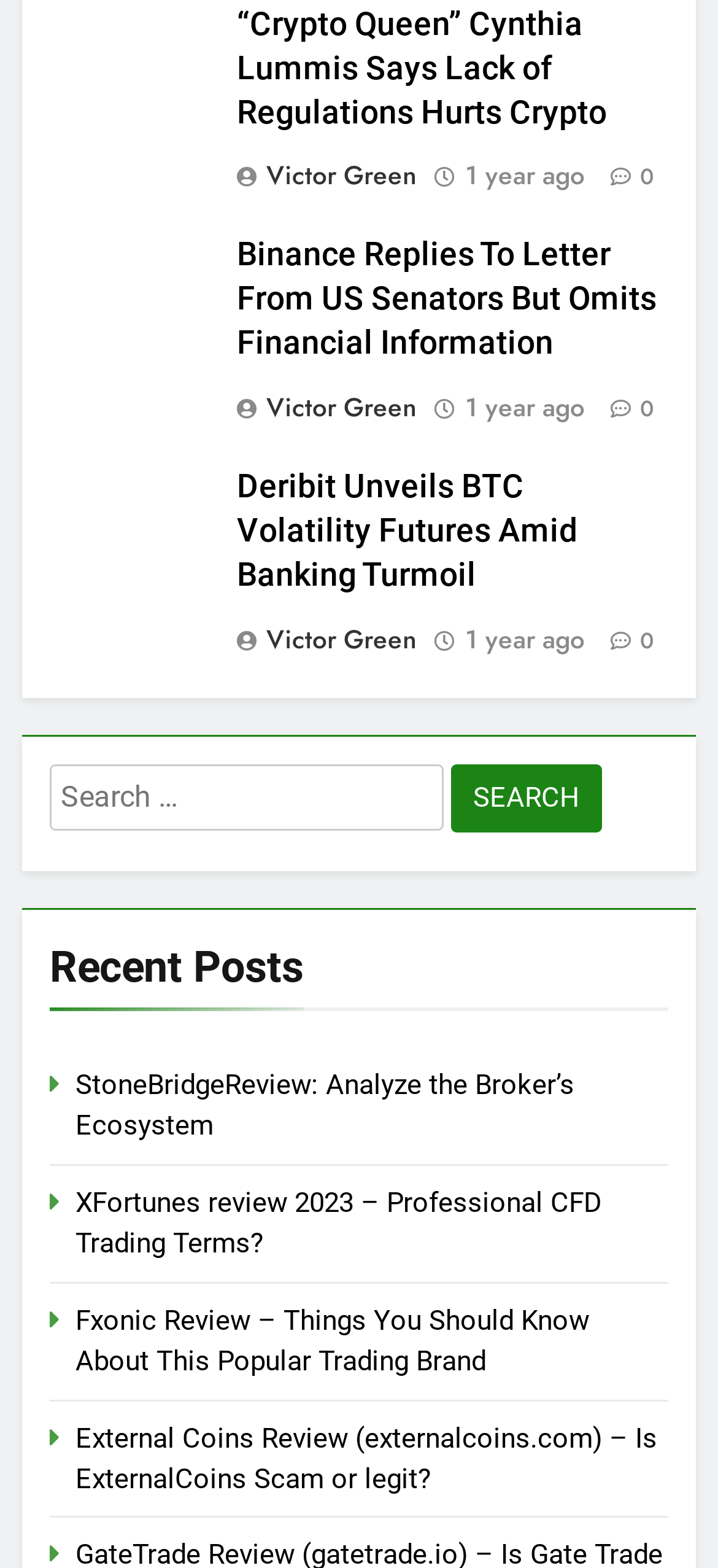Extract the bounding box for the UI element that matches this description: "Victor Green".

[0.329, 0.396, 0.599, 0.419]